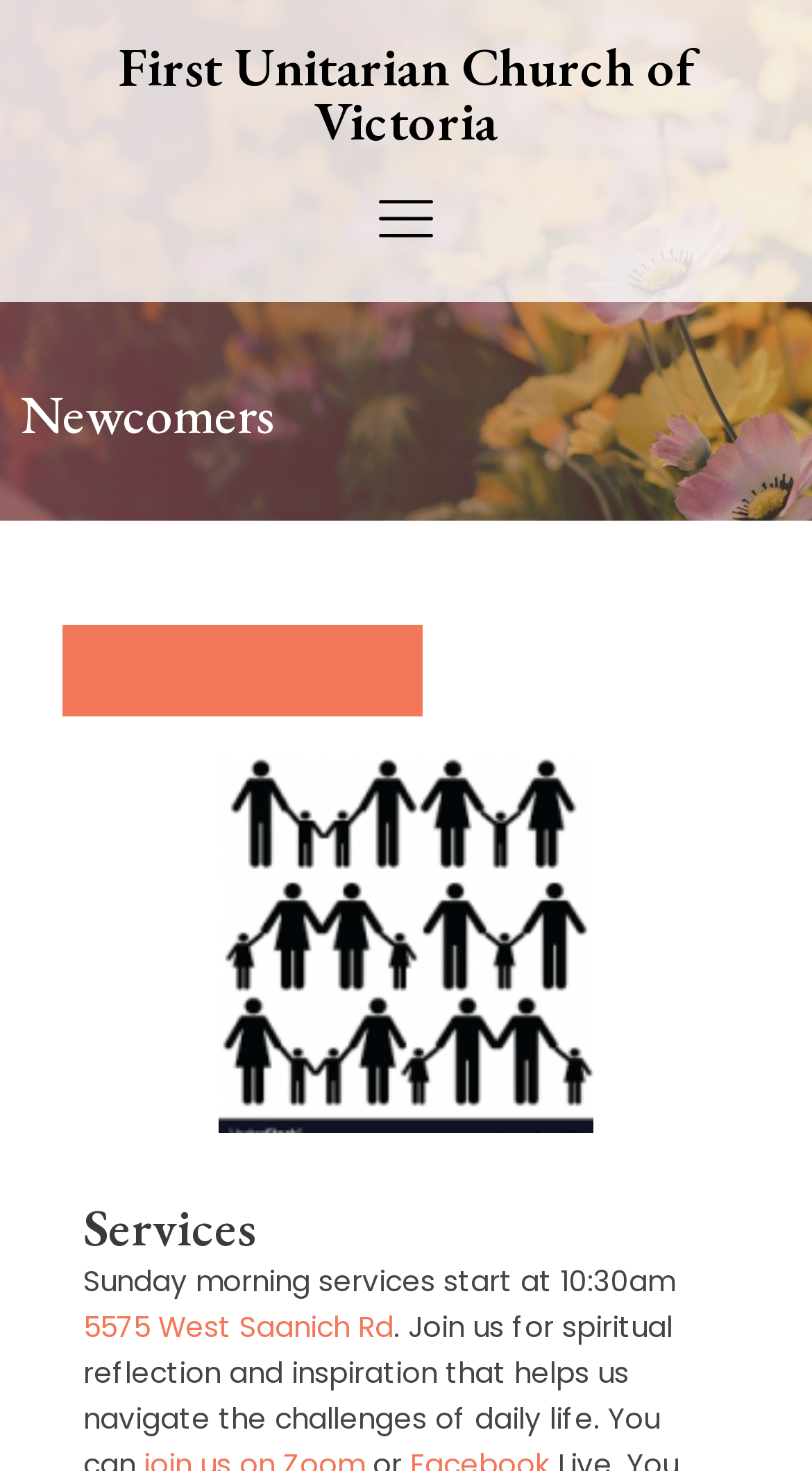What is the name of the church?
Give a detailed and exhaustive answer to the question.

The name of the church can be found in the heading element at the top of the page, which reads 'First Unitarian Church of Victoria'. This is also the text of the link element next to it.